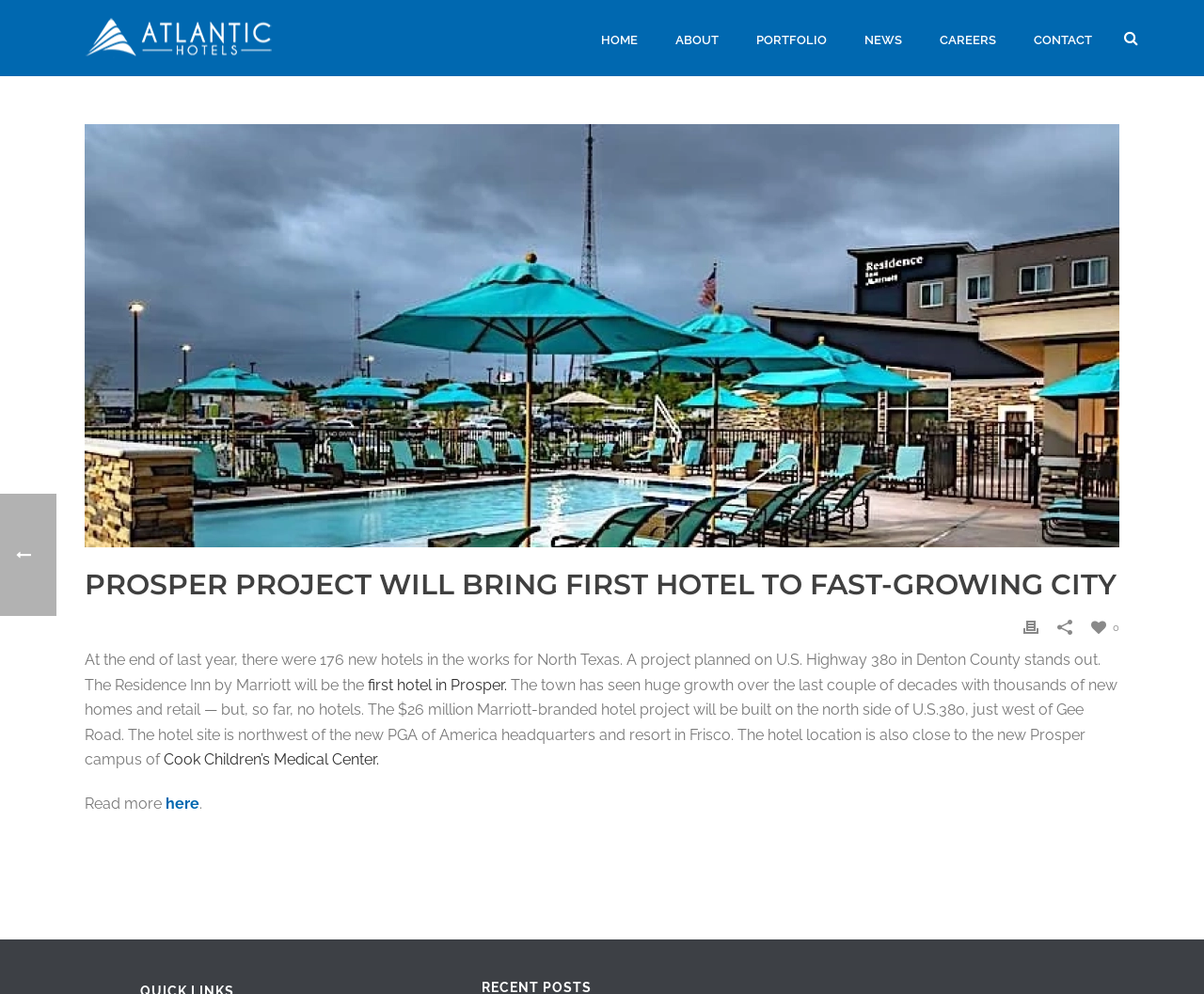Please find and report the bounding box coordinates of the element to click in order to perform the following action: "read about the company". The coordinates should be expressed as four float numbers between 0 and 1, in the format [left, top, right, bottom].

[0.545, 0.0, 0.612, 0.076]